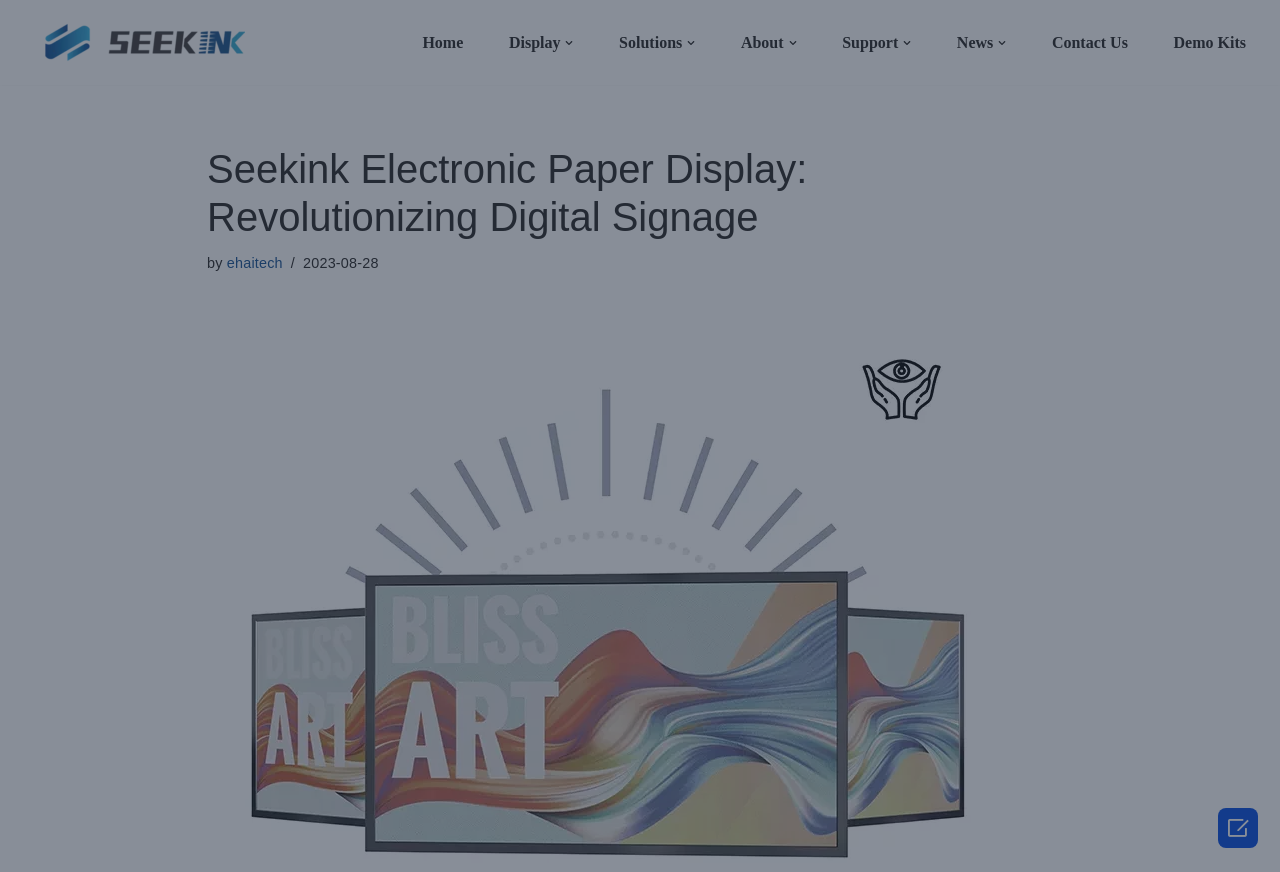How many types of displays are listed under 'ESL & IoT Display'?
Carefully analyze the image and provide a detailed answer to the question.

Under the 'ESL & IoT Display' category, there are two types of displays listed: '1.3 inch' and '2.1 inch (high ppi)'.